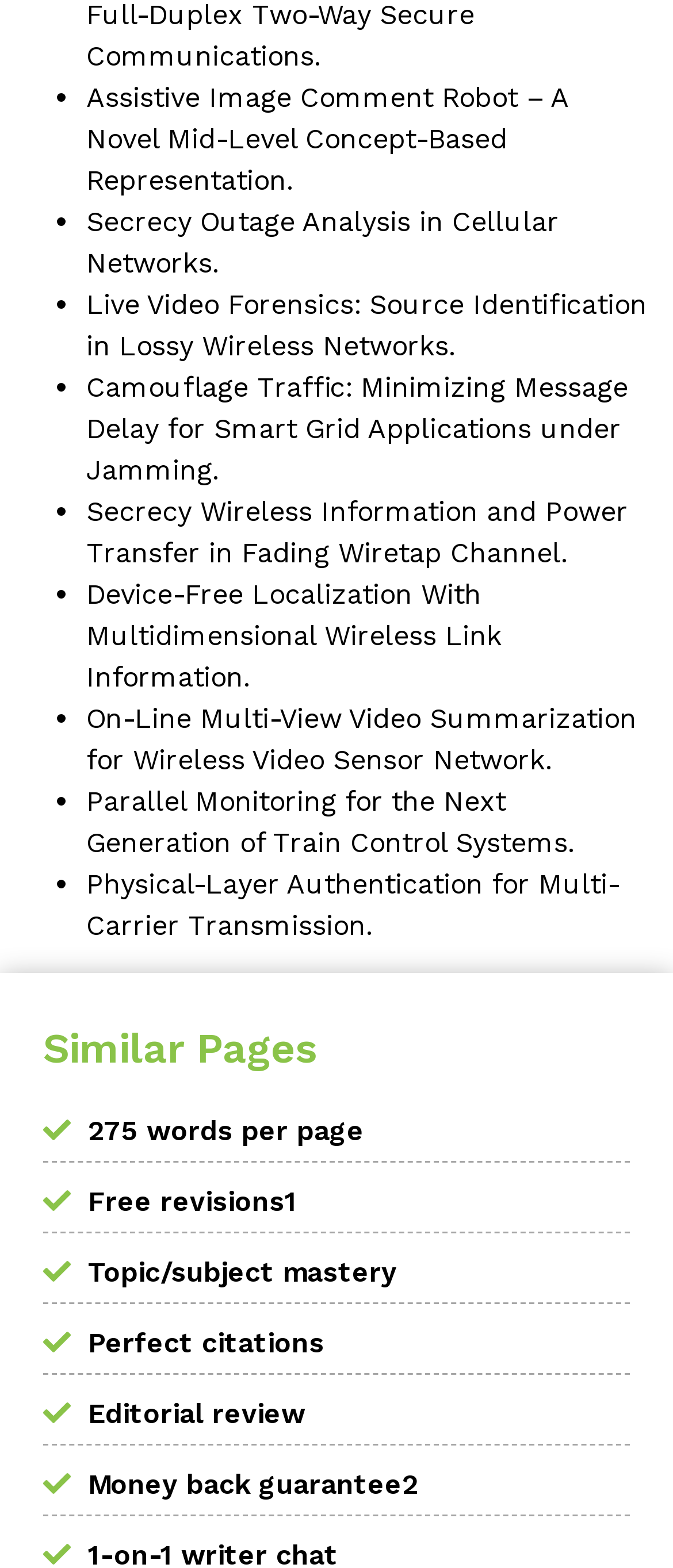Given the element description, predict the bounding box coordinates in the format (top-left x, top-left y, bottom-right x, bottom-right y). Make sure all values are between 0 and 1. Here is the element description: 275 words per page

[0.131, 0.711, 0.541, 0.732]